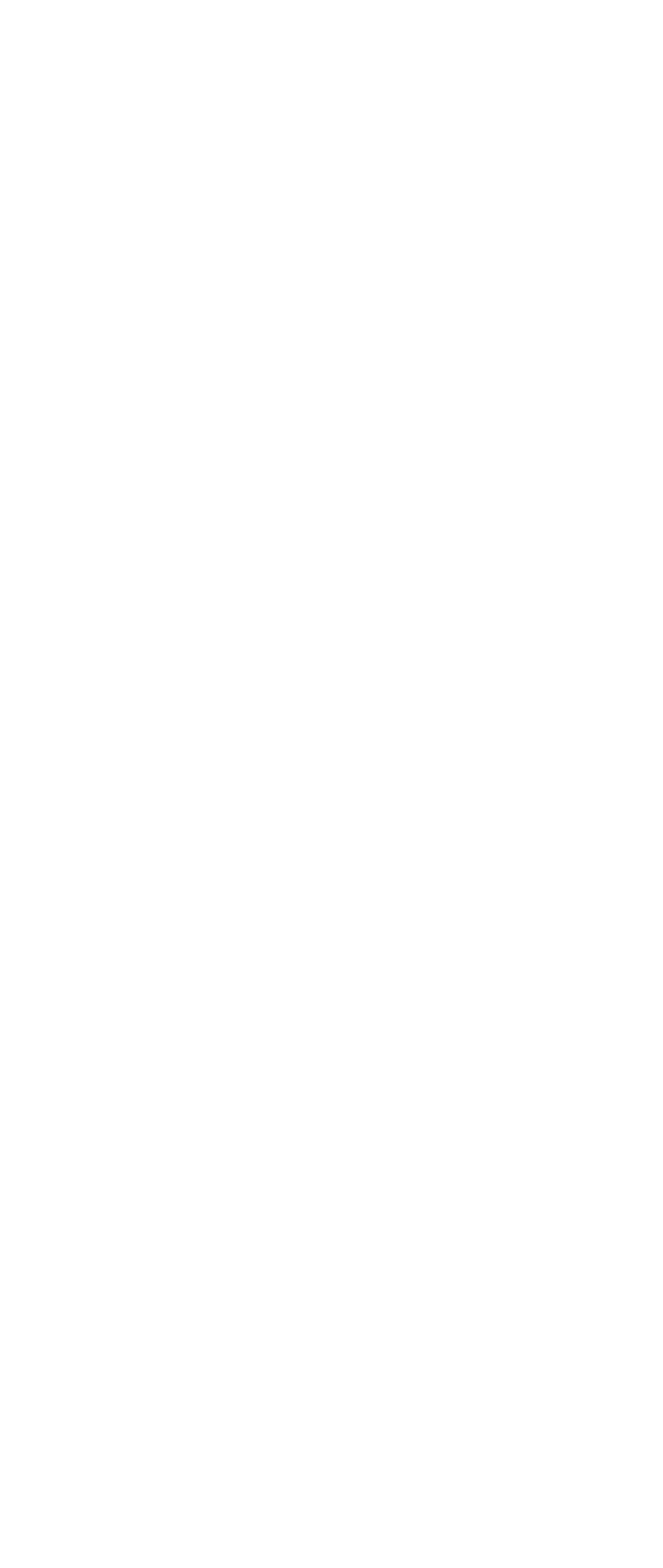Determine the bounding box coordinates of the clickable element necessary to fulfill the instruction: "Read the Privacy Policy". Provide the coordinates as four float numbers within the 0 to 1 range, i.e., [left, top, right, bottom].

[0.128, 0.929, 0.392, 0.955]